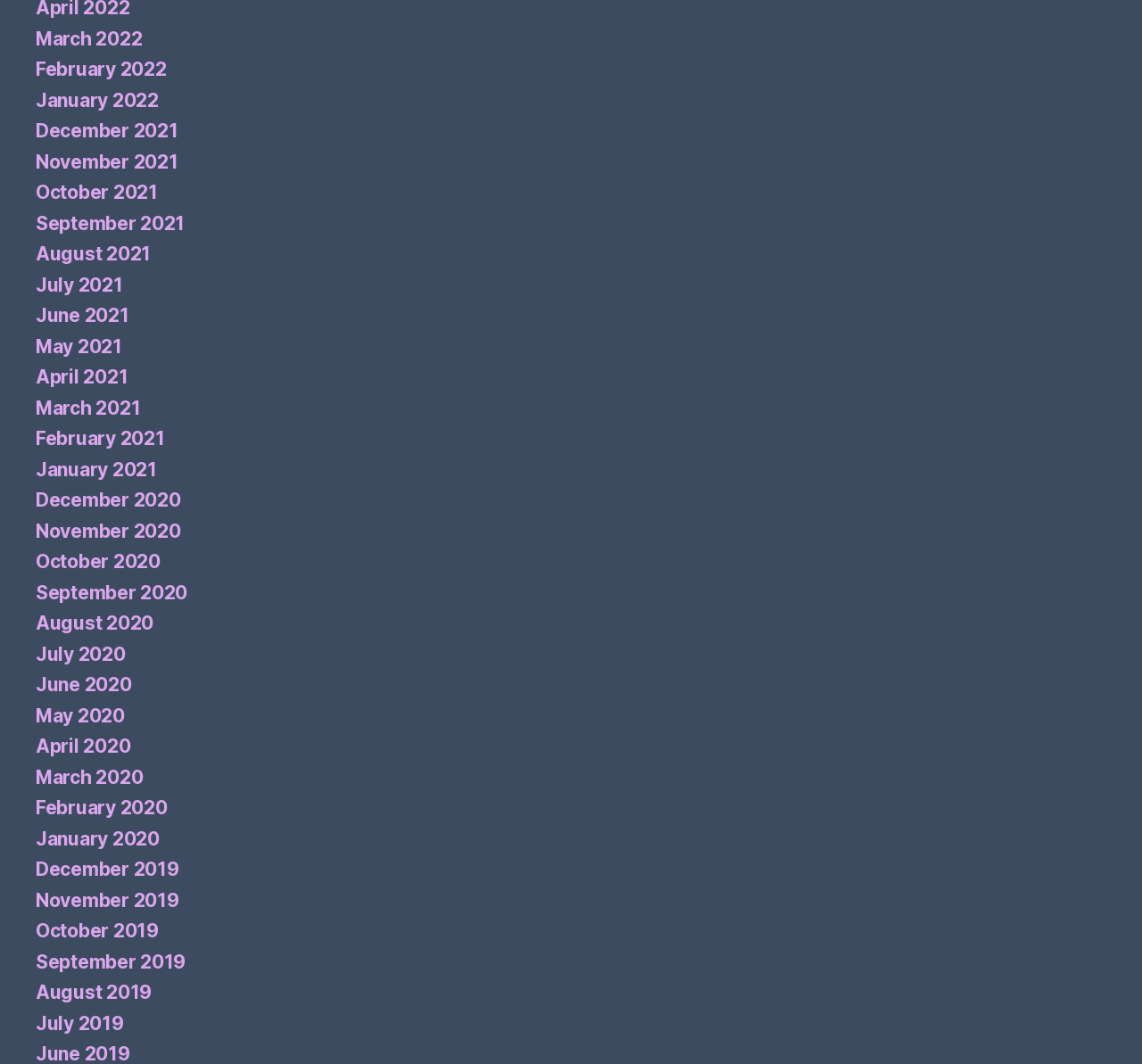Please find the bounding box coordinates of the element that must be clicked to perform the given instruction: "View September 2021". The coordinates should be four float numbers from 0 to 1, i.e., [left, top, right, bottom].

[0.031, 0.216, 0.162, 0.237]